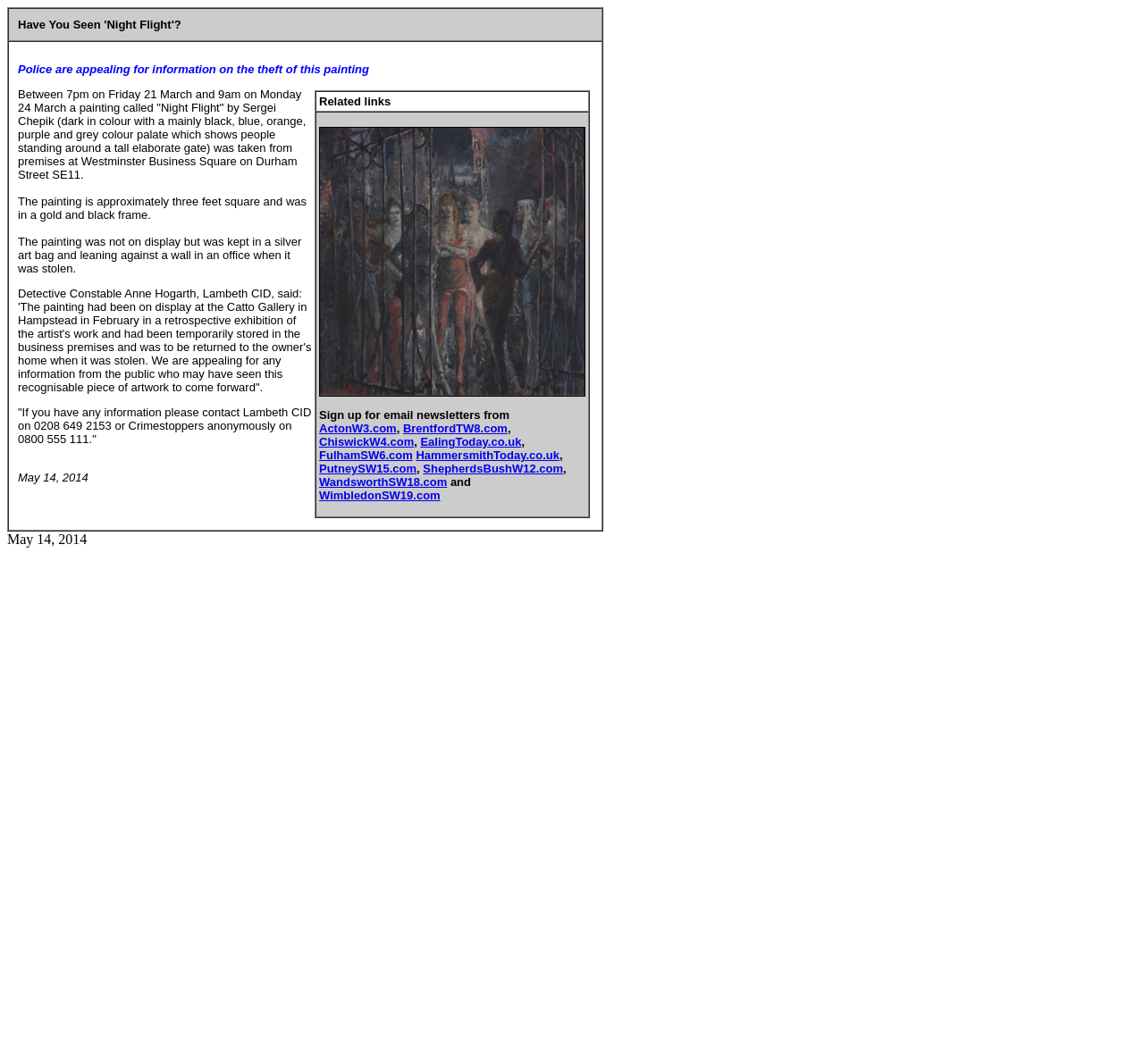Locate the bounding box coordinates of the clickable region to complete the following instruction: "Click on 'Related links'."

[0.276, 0.086, 0.515, 0.105]